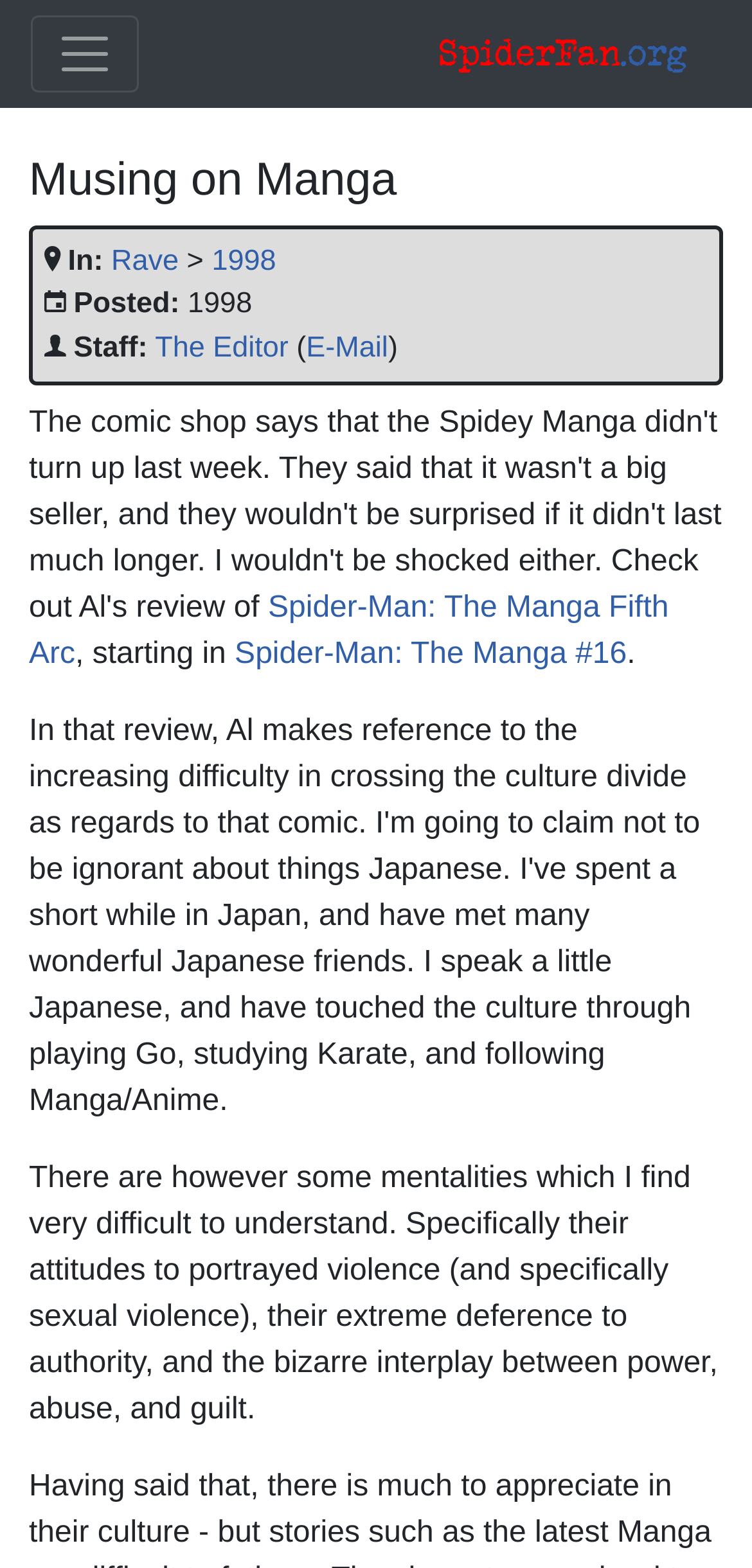Identify the bounding box coordinates of the section that should be clicked to achieve the task described: "Visit SpiderFan.org".

[0.585, 0.016, 0.915, 0.053]